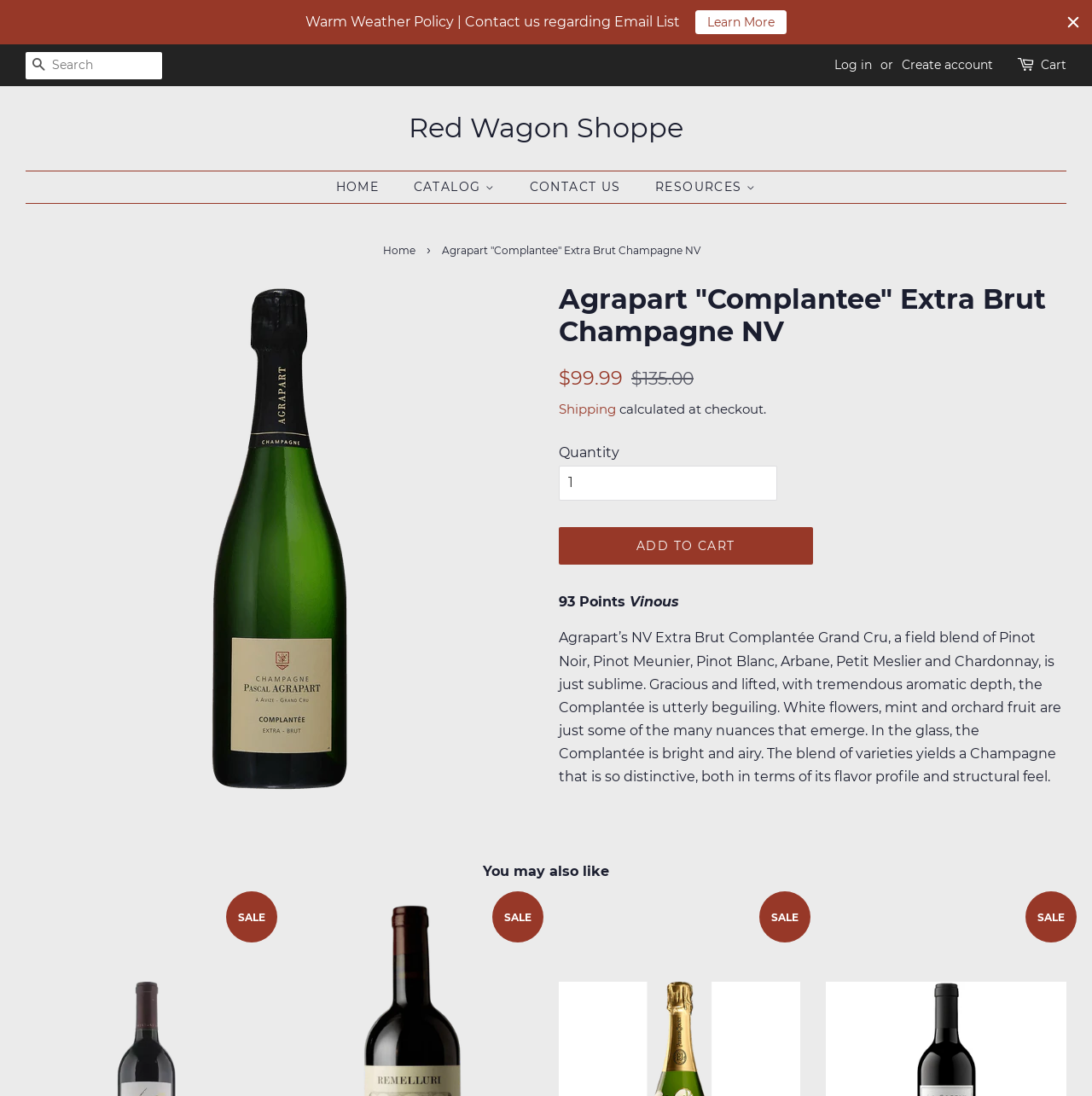Locate the coordinates of the bounding box for the clickable region that fulfills this instruction: "Search for a product".

[0.023, 0.047, 0.148, 0.072]